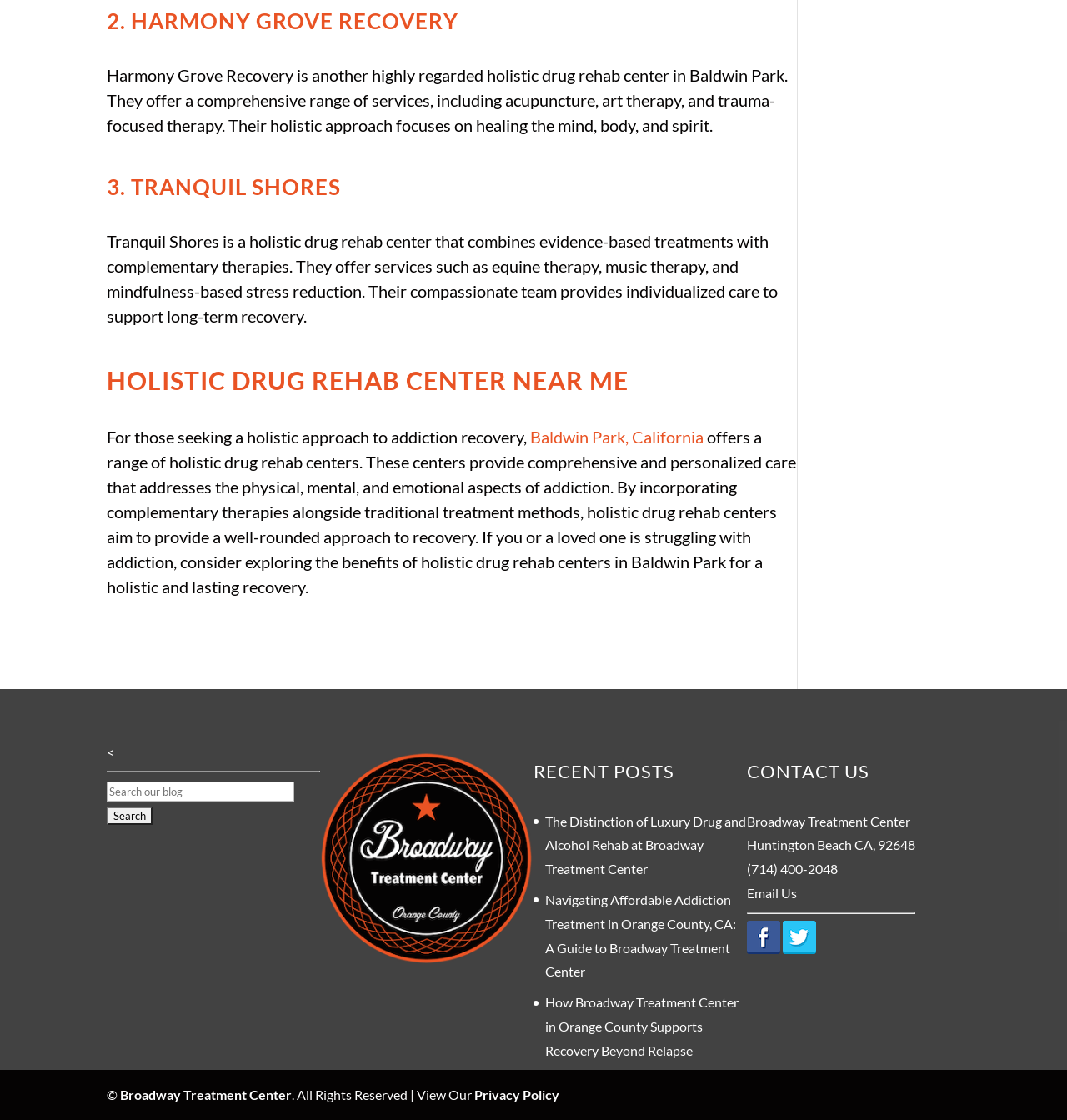Provide the bounding box coordinates of the section that needs to be clicked to accomplish the following instruction: "Follow on Facebook."

[0.7, 0.822, 0.731, 0.852]